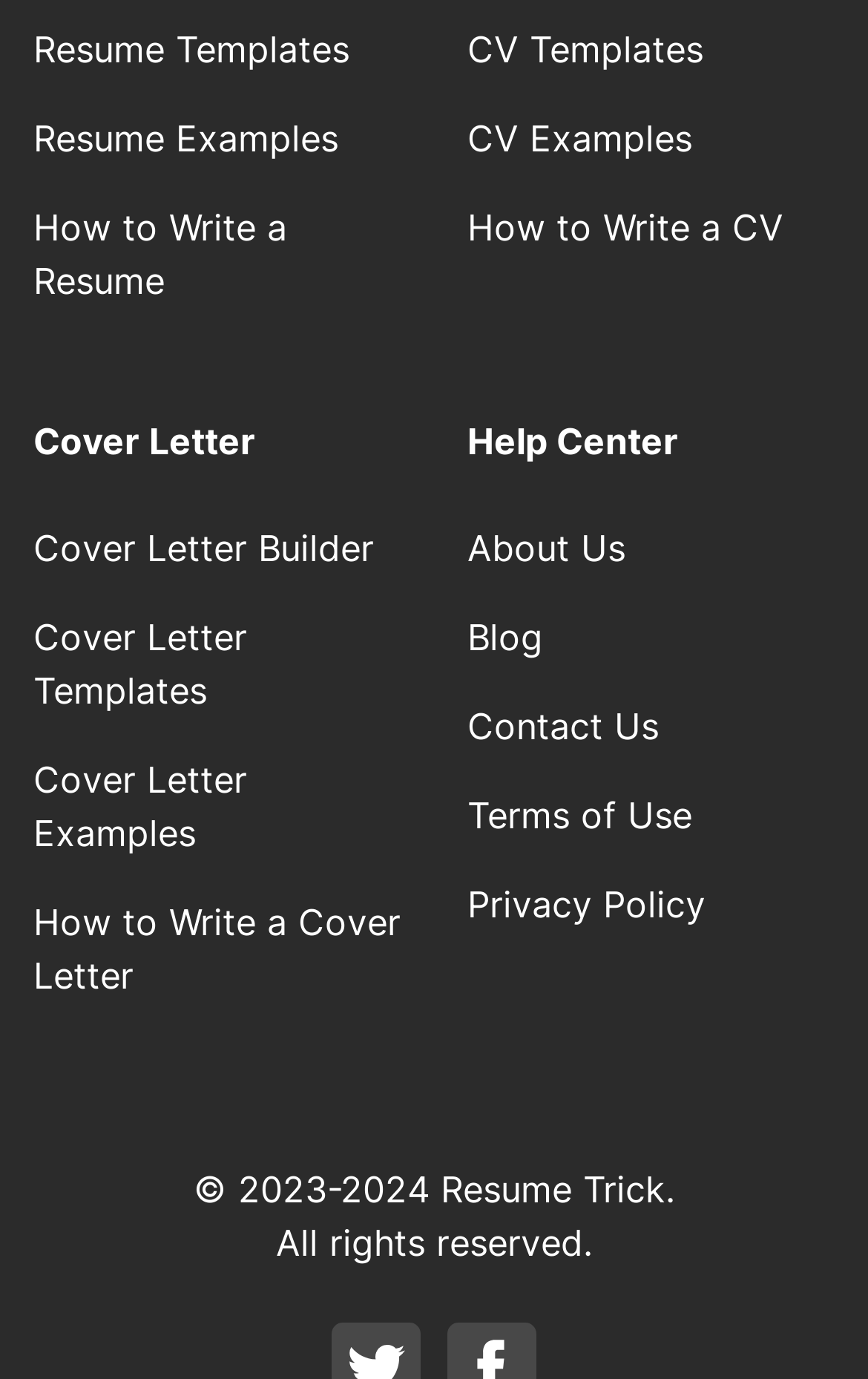Could you find the bounding box coordinates of the clickable area to complete this instruction: "Click on Resume Templates"?

[0.038, 0.019, 0.403, 0.051]